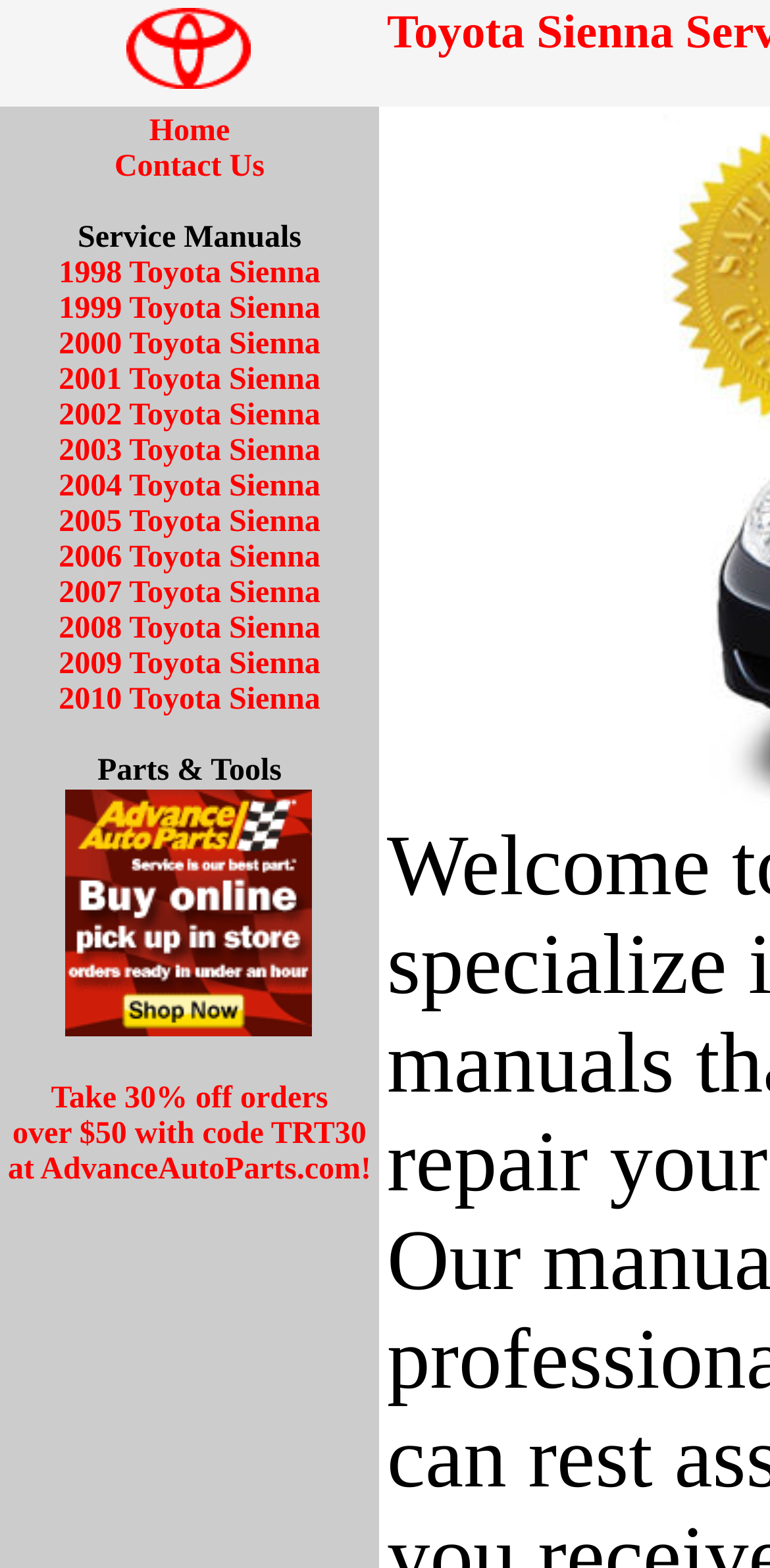Use a single word or phrase to answer the following:
What is the main topic of the webpage?

Toyota Sienna service repair